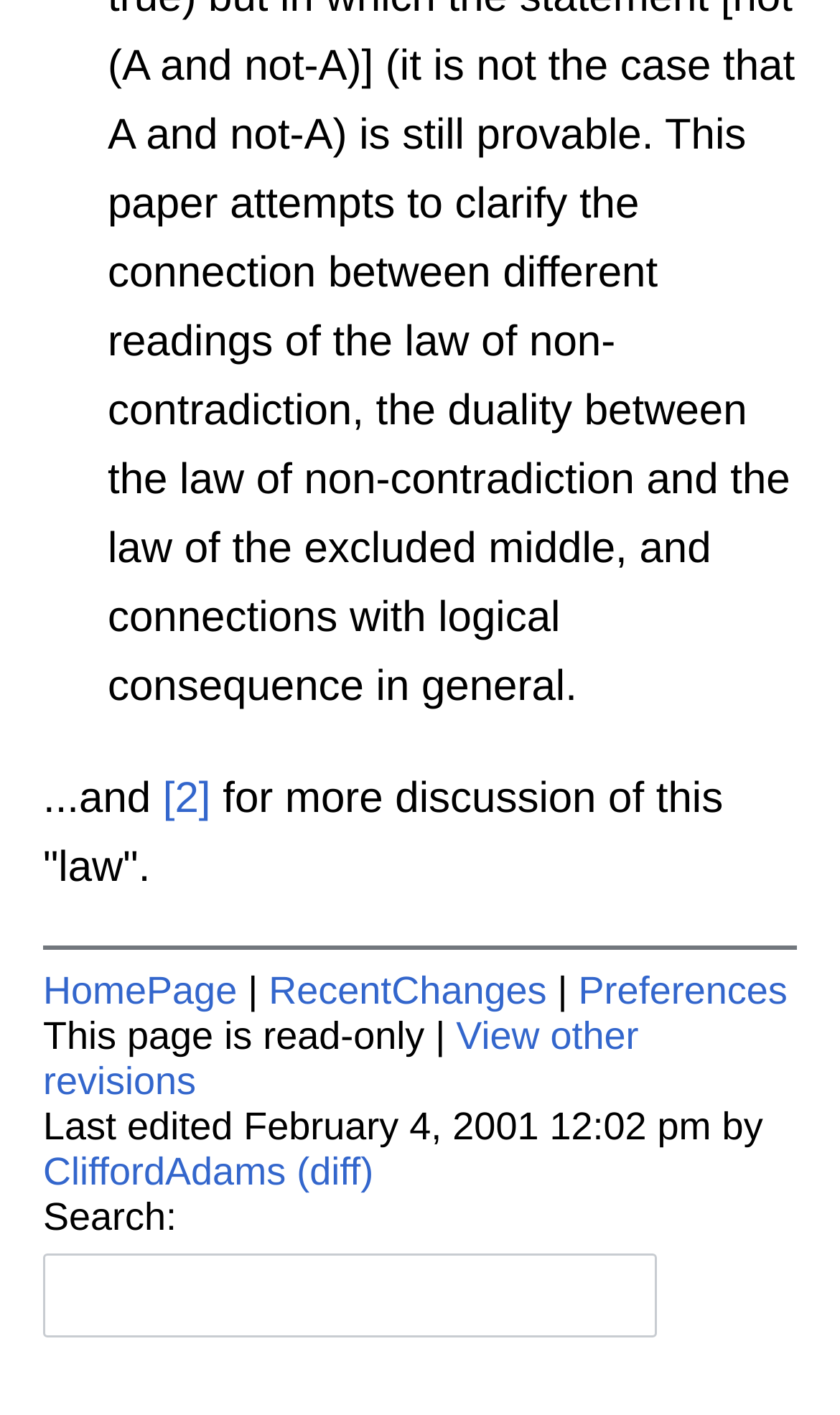Find the bounding box coordinates for the area you need to click to carry out the instruction: "search". The coordinates should be four float numbers between 0 and 1, indicated as [left, top, right, bottom].

[0.051, 0.886, 0.782, 0.945]